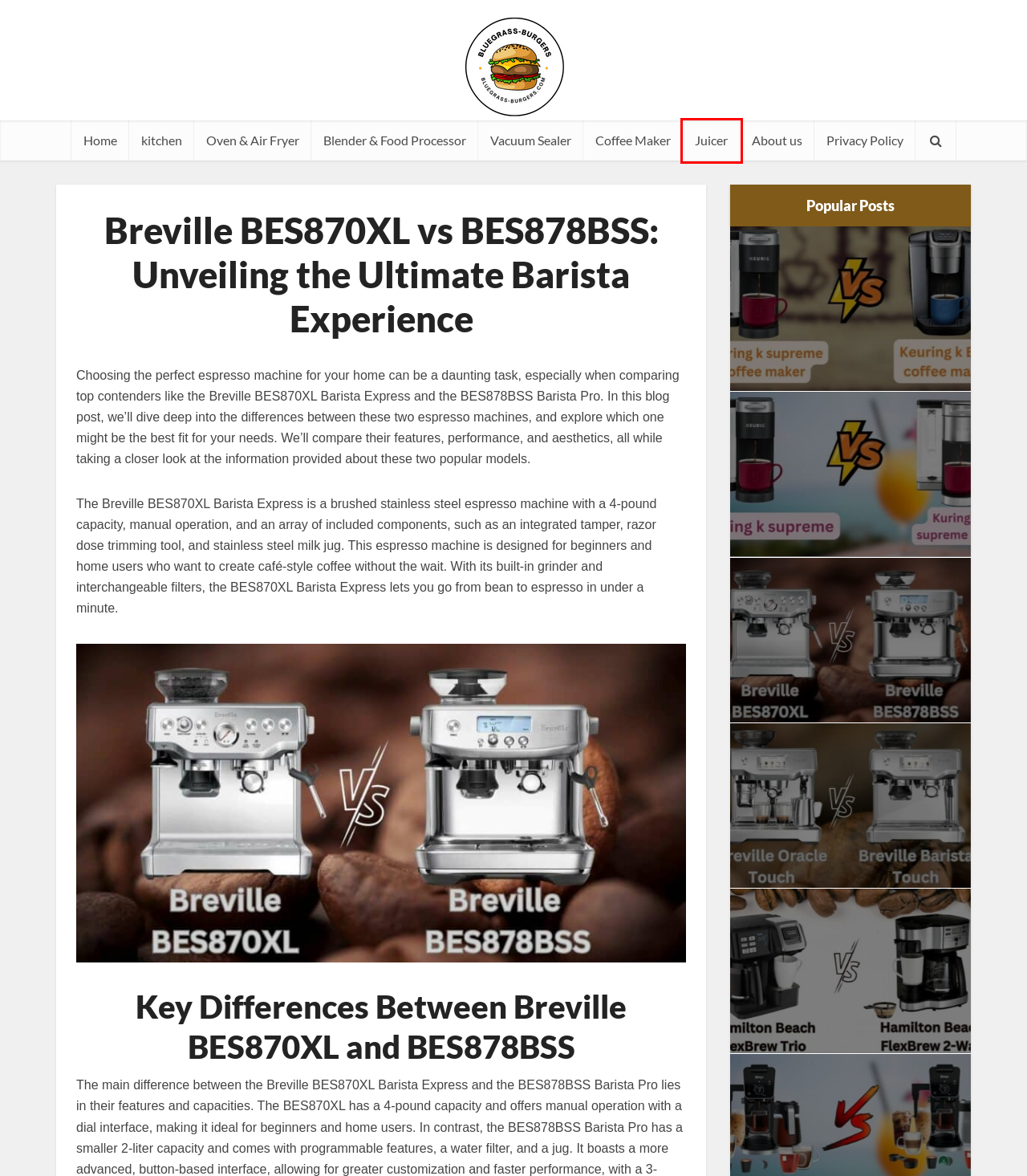A screenshot of a webpage is given with a red bounding box around a UI element. Choose the description that best matches the new webpage shown after clicking the element within the red bounding box. Here are the candidates:
A. kitchen | bluegrass-burgers
B. Juicer | bluegrass-burgers
C. Keurig K-Supreme vs K-Elite: Uncovering the Best Coffee Brewer for You | bluegrass-burgers
D. Blender & Food Processor | bluegrass-burgers
E. Keurig K-Supreme vs K-Supreme Plus: Ultimate Coffee Maker Showdown | bluegrass-burgers
F. Vacuum Sealer | bluegrass-burgers
G. About us | bluegrass-burgers
H. Coffee Maker | bluegrass-burgers

B